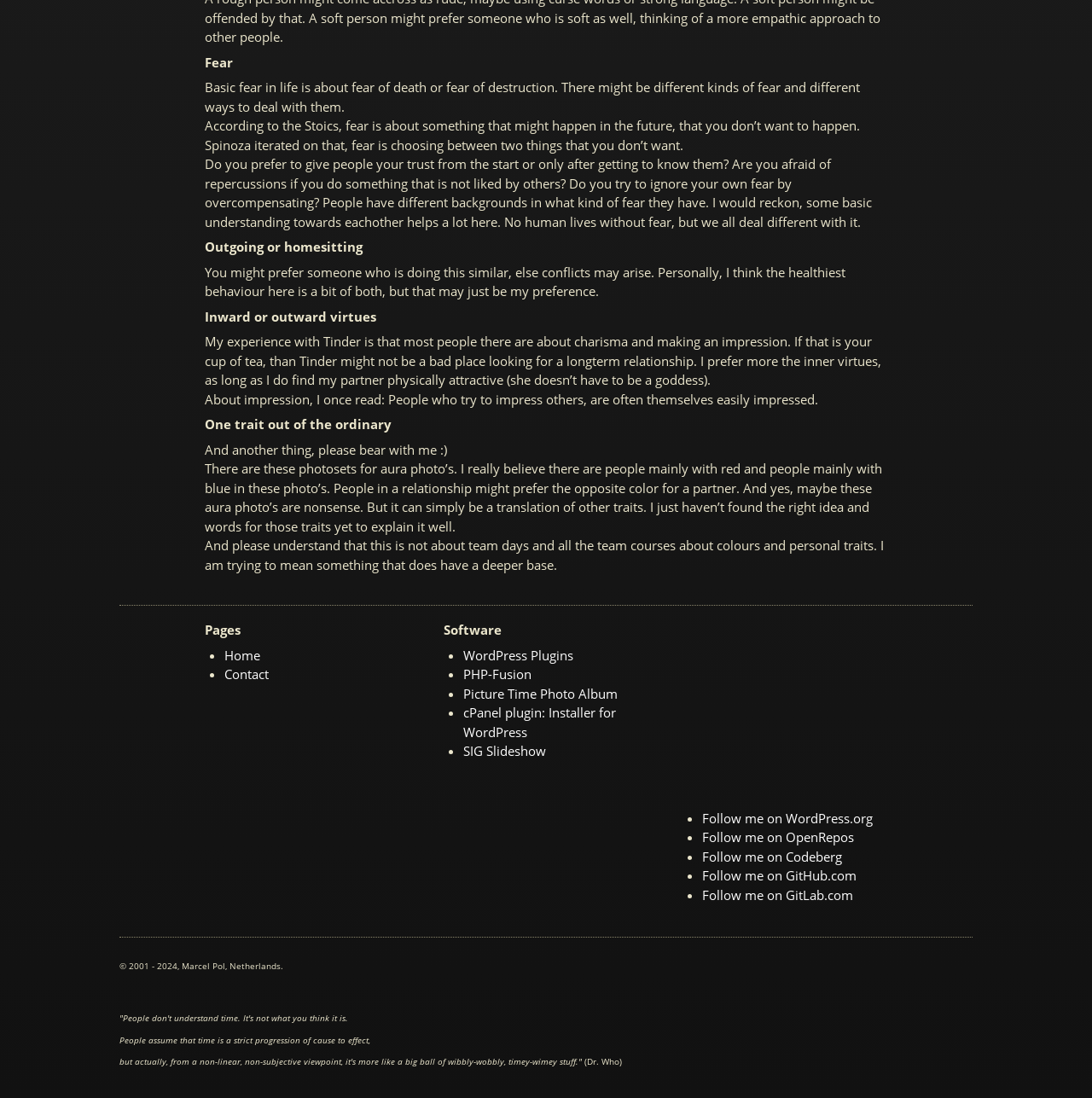Please find the bounding box coordinates for the clickable element needed to perform this instruction: "Click on the 'Home' link".

[0.205, 0.588, 0.375, 0.605]